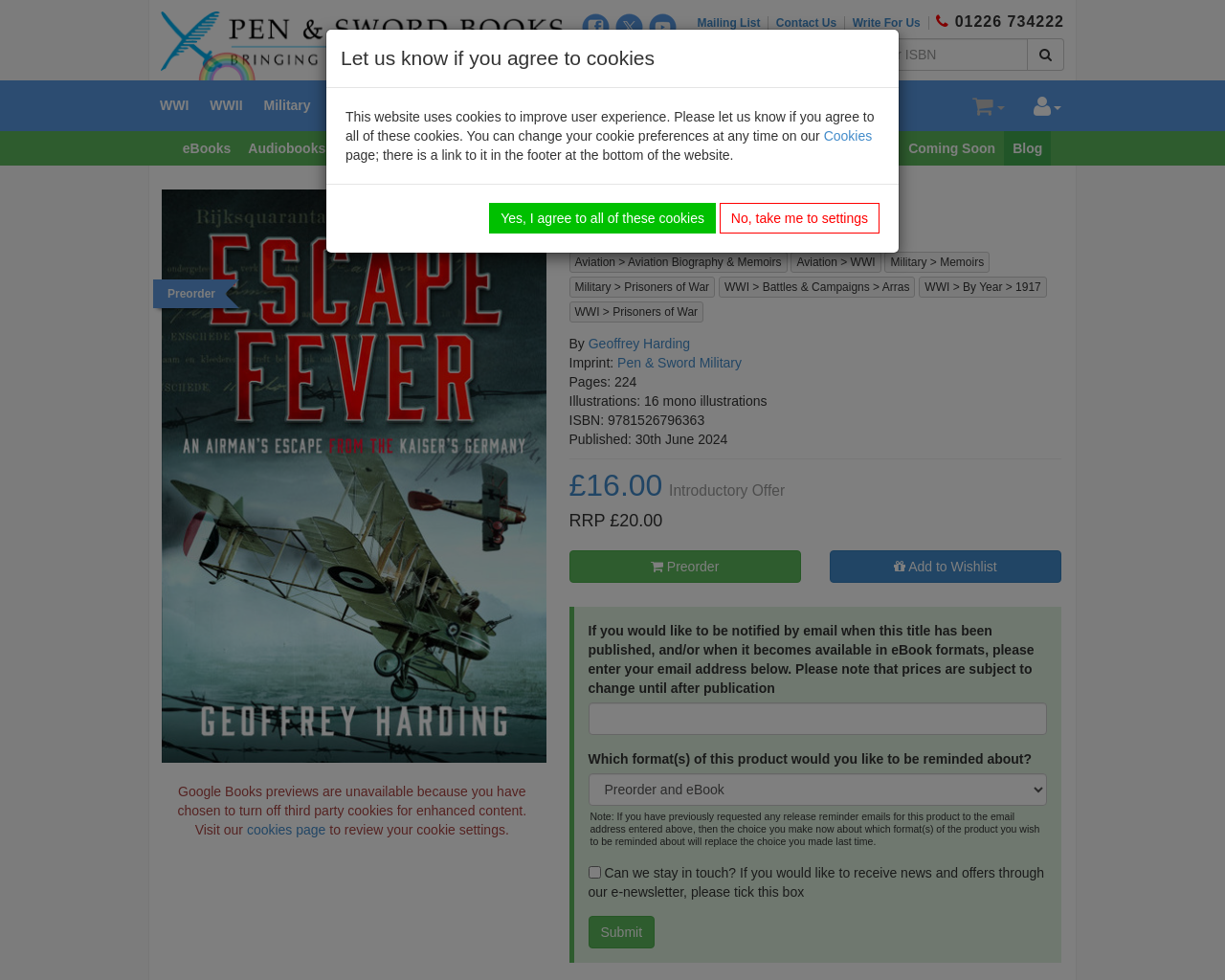Find the bounding box coordinates of the area that needs to be clicked in order to achieve the following instruction: "Contact Us". The coordinates should be specified as four float numbers between 0 and 1, i.e., [left, top, right, bottom].

[0.633, 0.017, 0.69, 0.03]